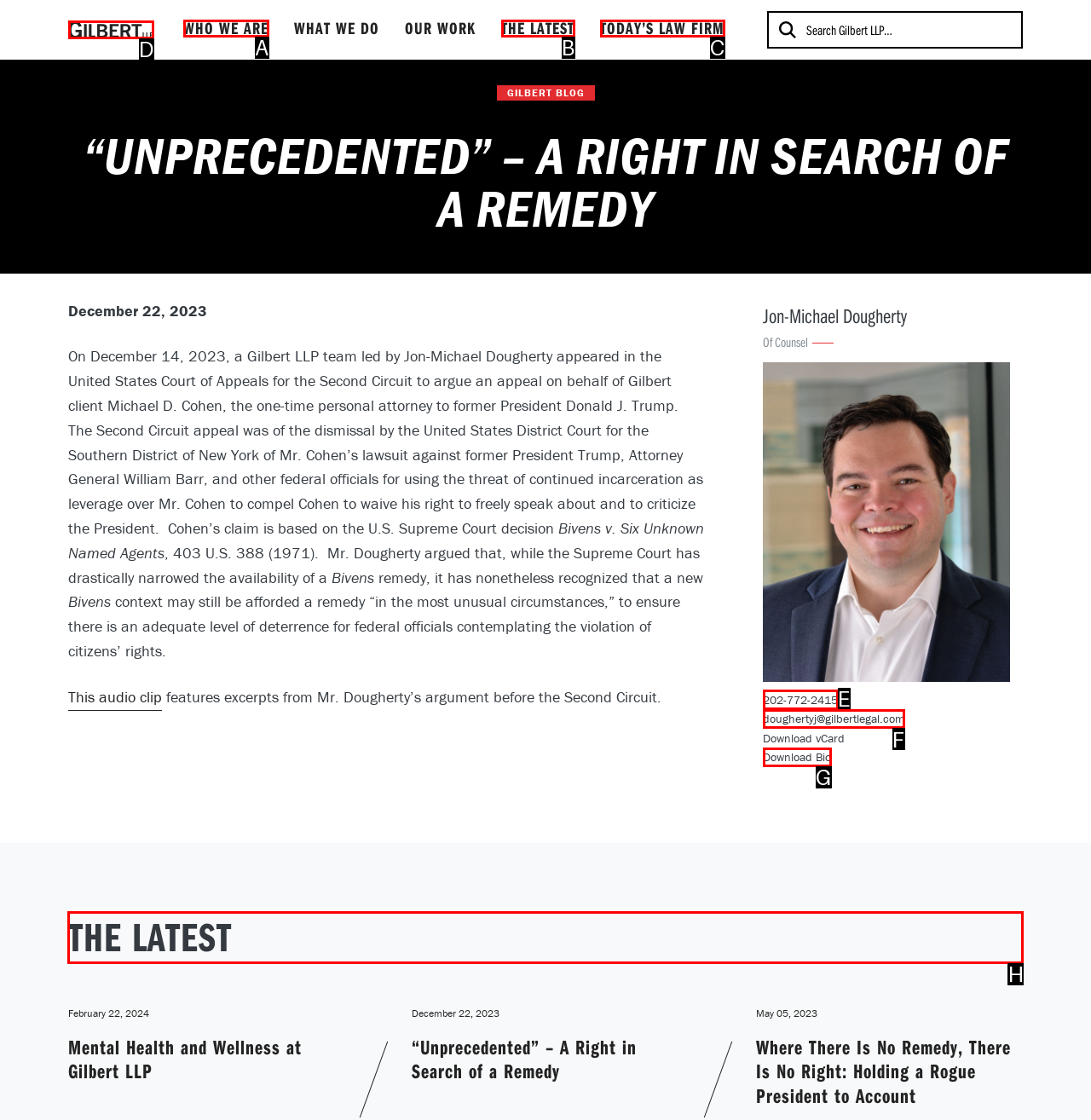Select the correct UI element to complete the task: read the latest news
Please provide the letter of the chosen option.

H